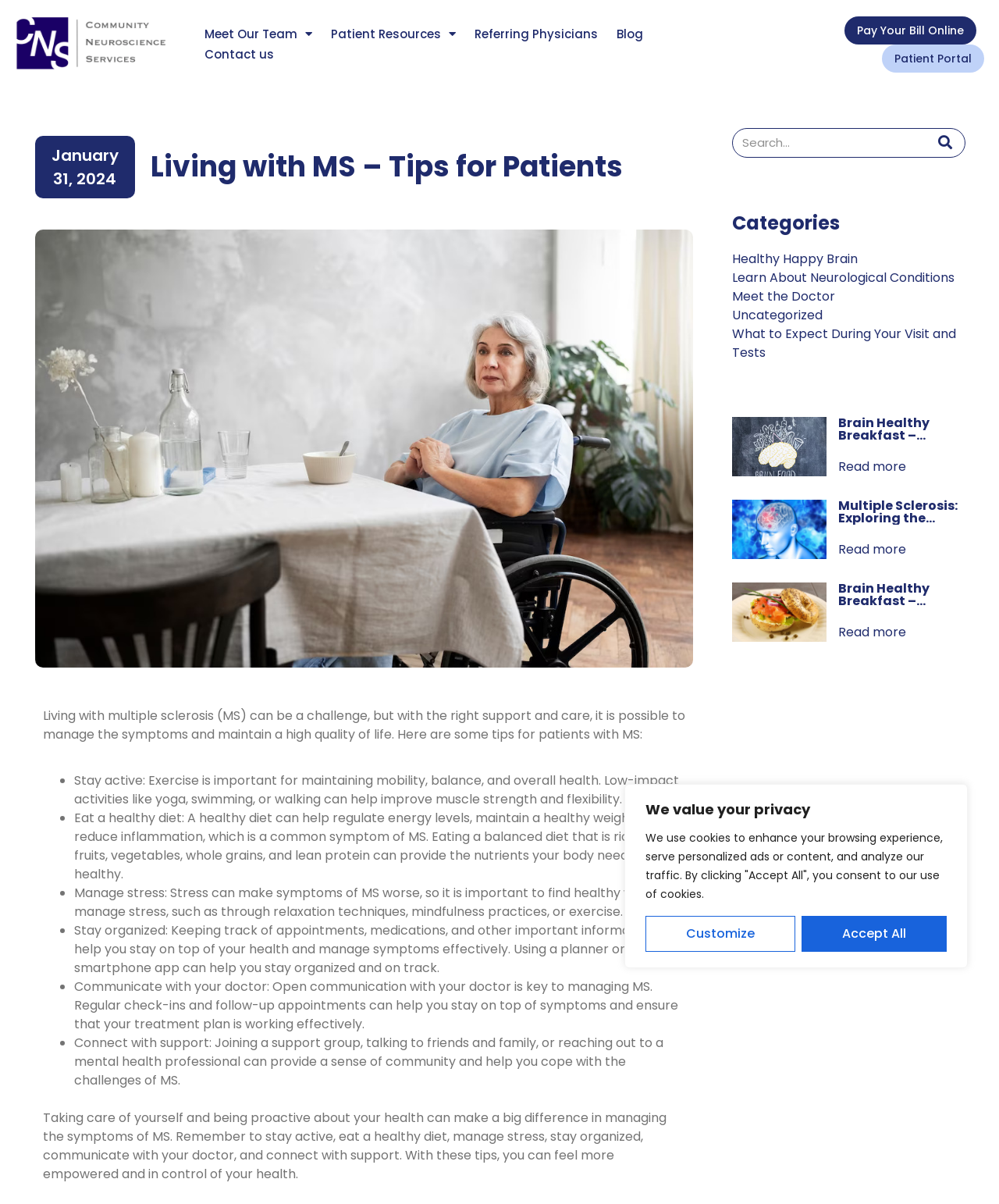Find the bounding box coordinates of the clickable region needed to perform the following instruction: "Go back to top". The coordinates should be provided as four float numbers between 0 and 1, i.e., [left, top, right, bottom].

None